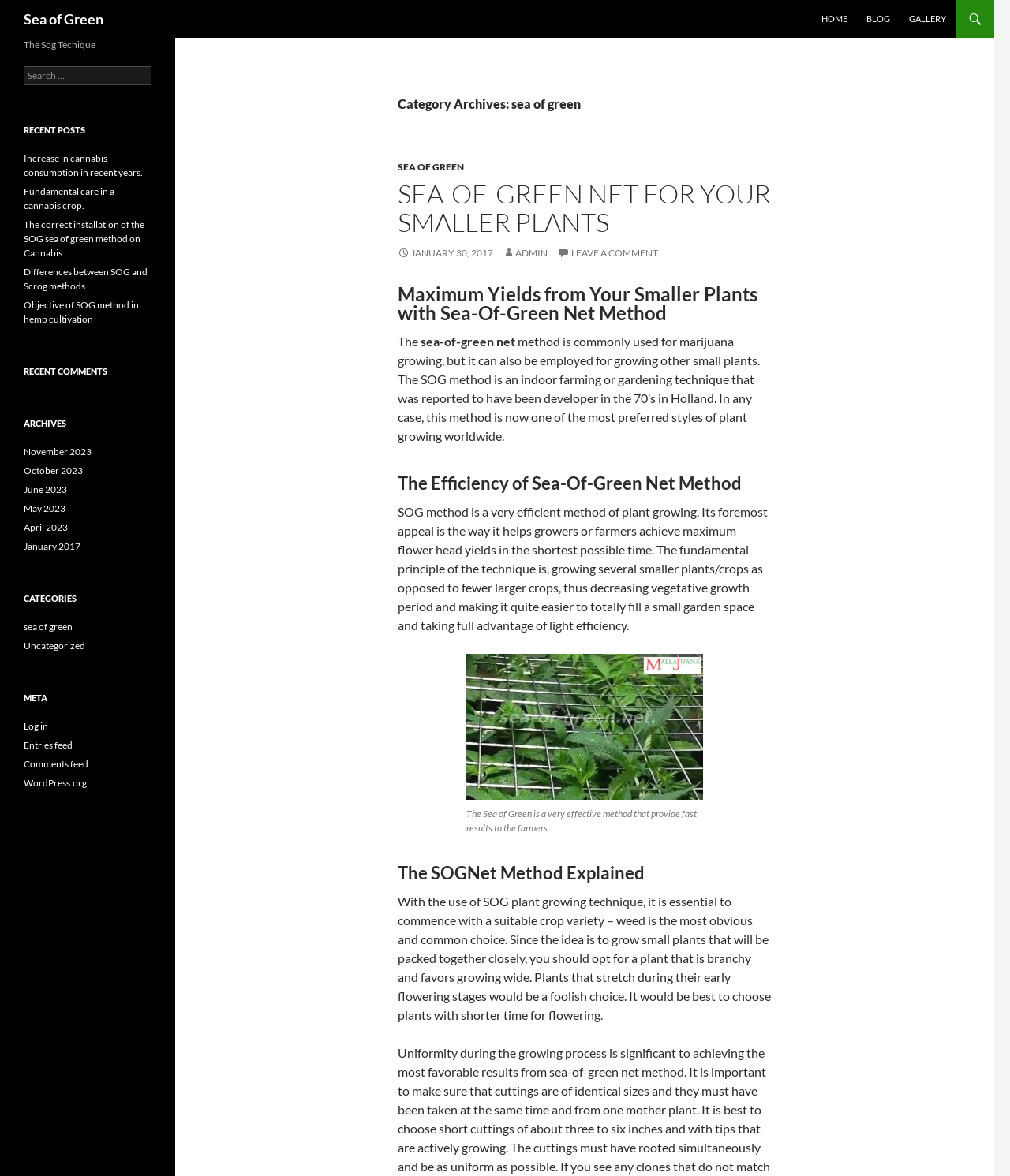Please provide a comprehensive response to the question below by analyzing the image: 
What is the name of the website?

The name of the website can be determined by looking at the heading element with the text 'Sea of Green' which is located at the top of the webpage.